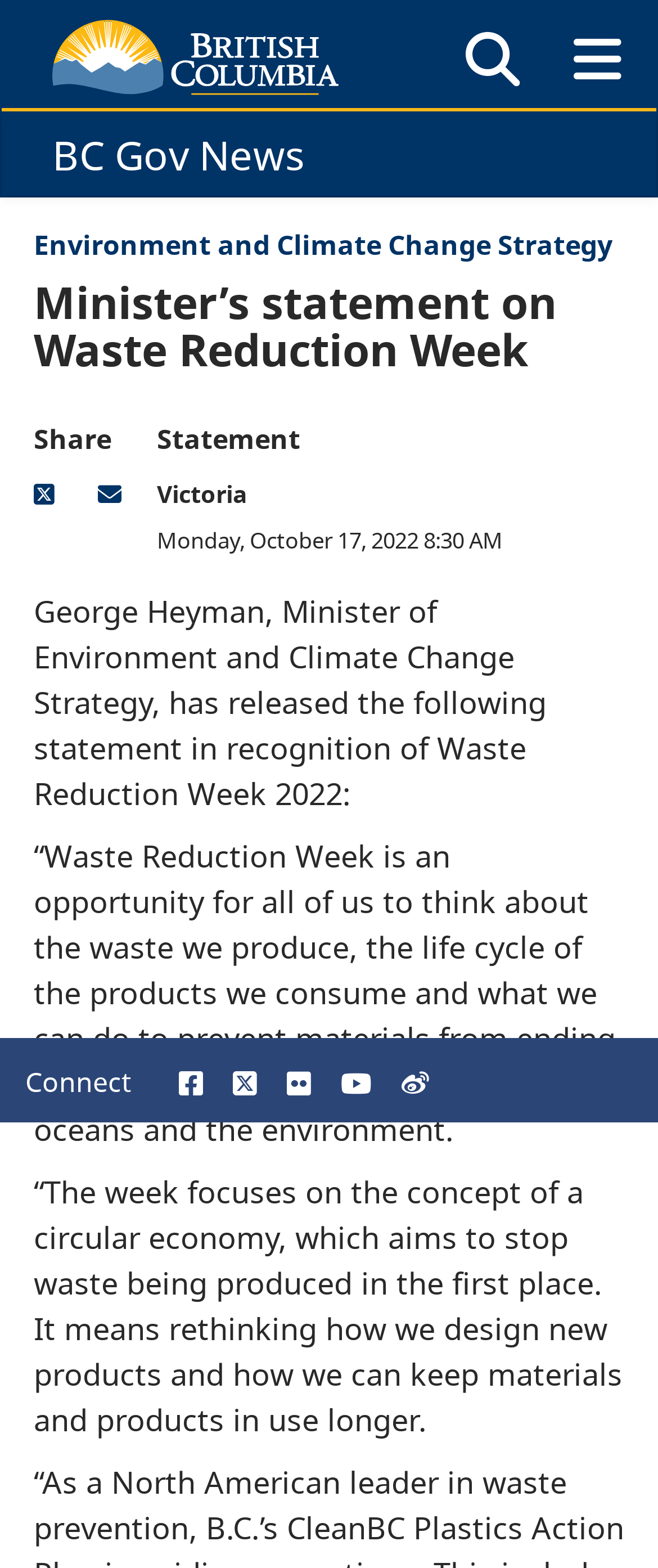Identify the bounding box for the UI element described as: "aria-label="connect on youtube"". Ensure the coordinates are four float numbers between 0 and 1, formatted as [left, top, right, bottom].

[0.518, 0.681, 0.564, 0.701]